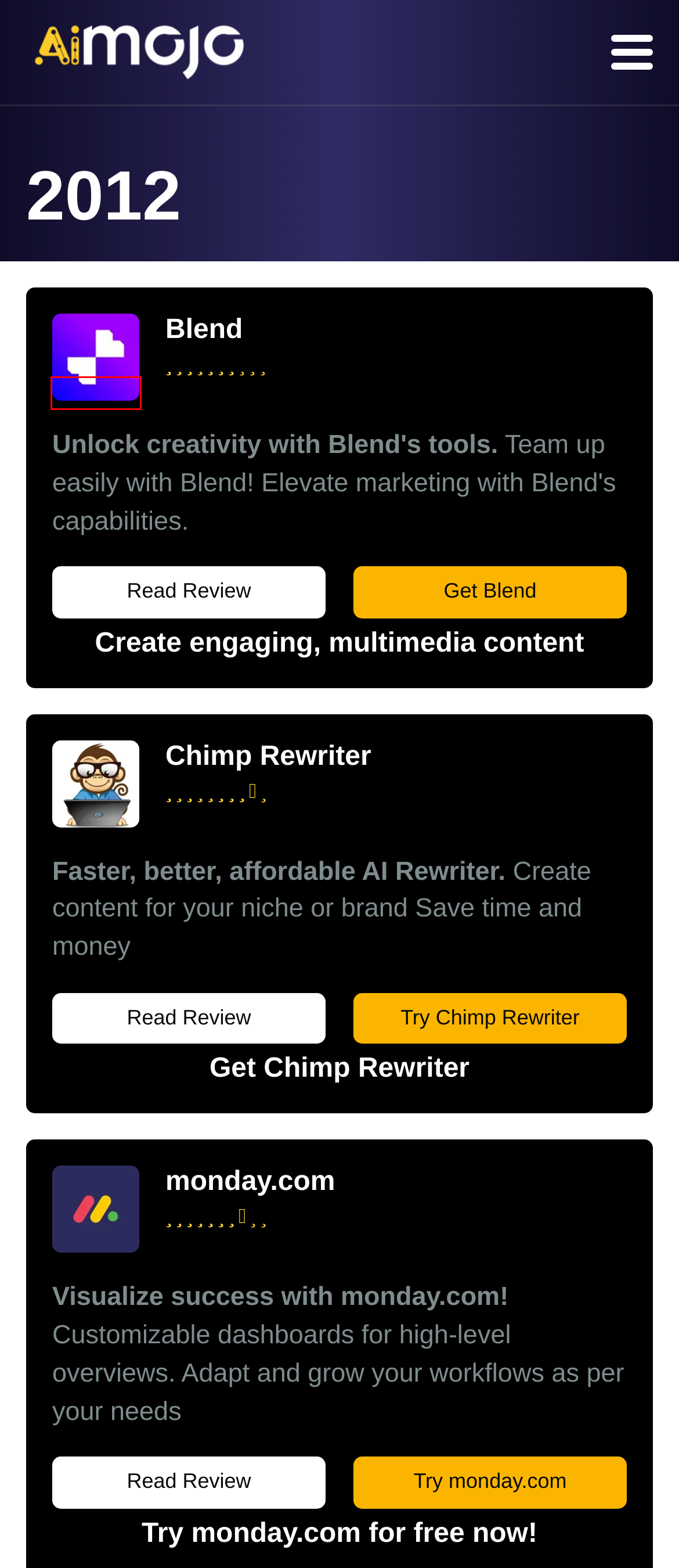Analyze the screenshot of a webpage that features a red rectangle bounding box. Pick the webpage description that best matches the new webpage you would see after clicking on the element within the red bounding box. Here are the candidates:
A. Blend Review, Pricing, Features and Alternatives - April 2024
B. Bubble Review, Pricing, Features and Alternatives - April 2024
C. 2253+ AI Tools Collection: Find the Best Tools at AI Mojo
D. monday.com Review, Pricing, Features and Alternatives - April 2024
E. Squirrly  Review, Pricing, Features and Alternatives - April 2024
F. Notion Review, Pricing, Features and Alternatives - April 2024
G. Chimp Rewriter Review, Pricing, Features and Alternatives - April 2024
H. Submit a Tool - AI Mojo

A